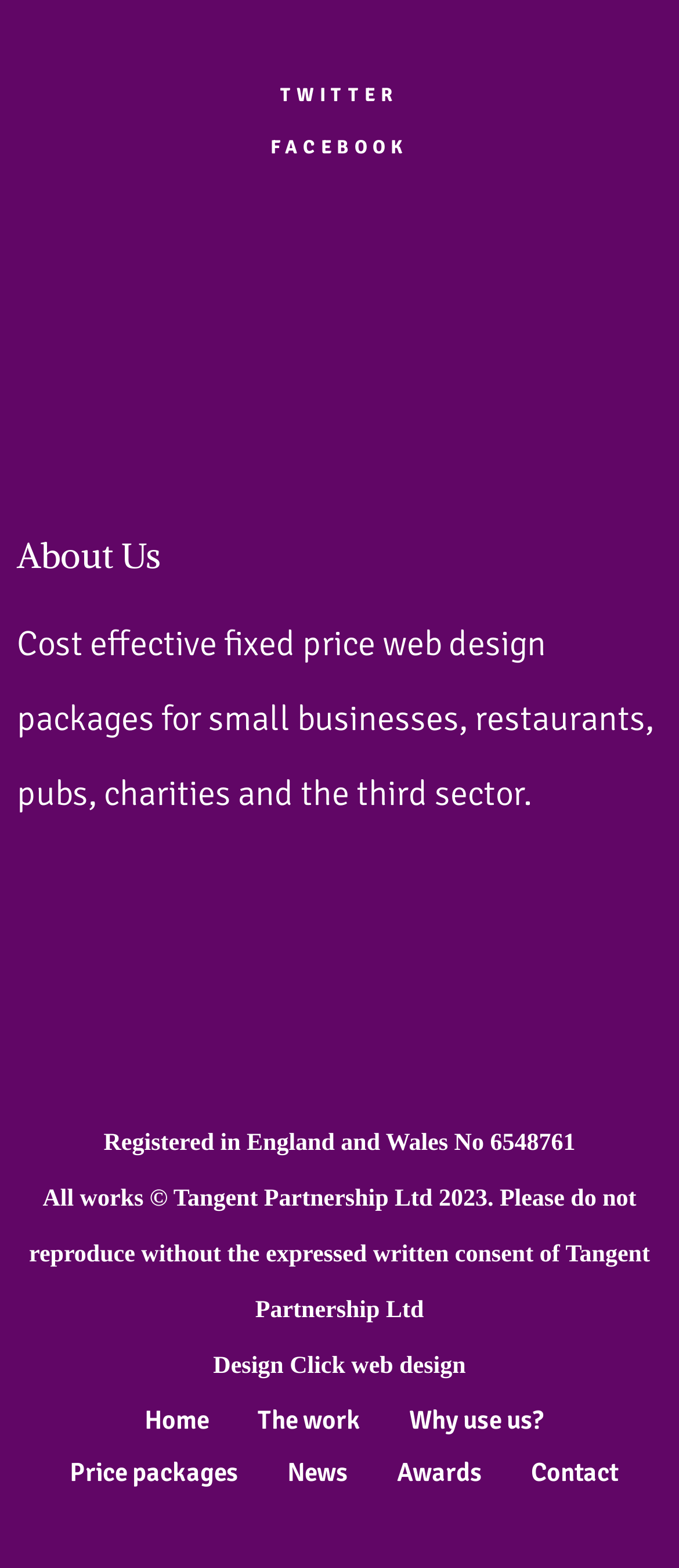What is the name of the company?
By examining the image, provide a one-word or phrase answer.

Tangent Partnership Ltd